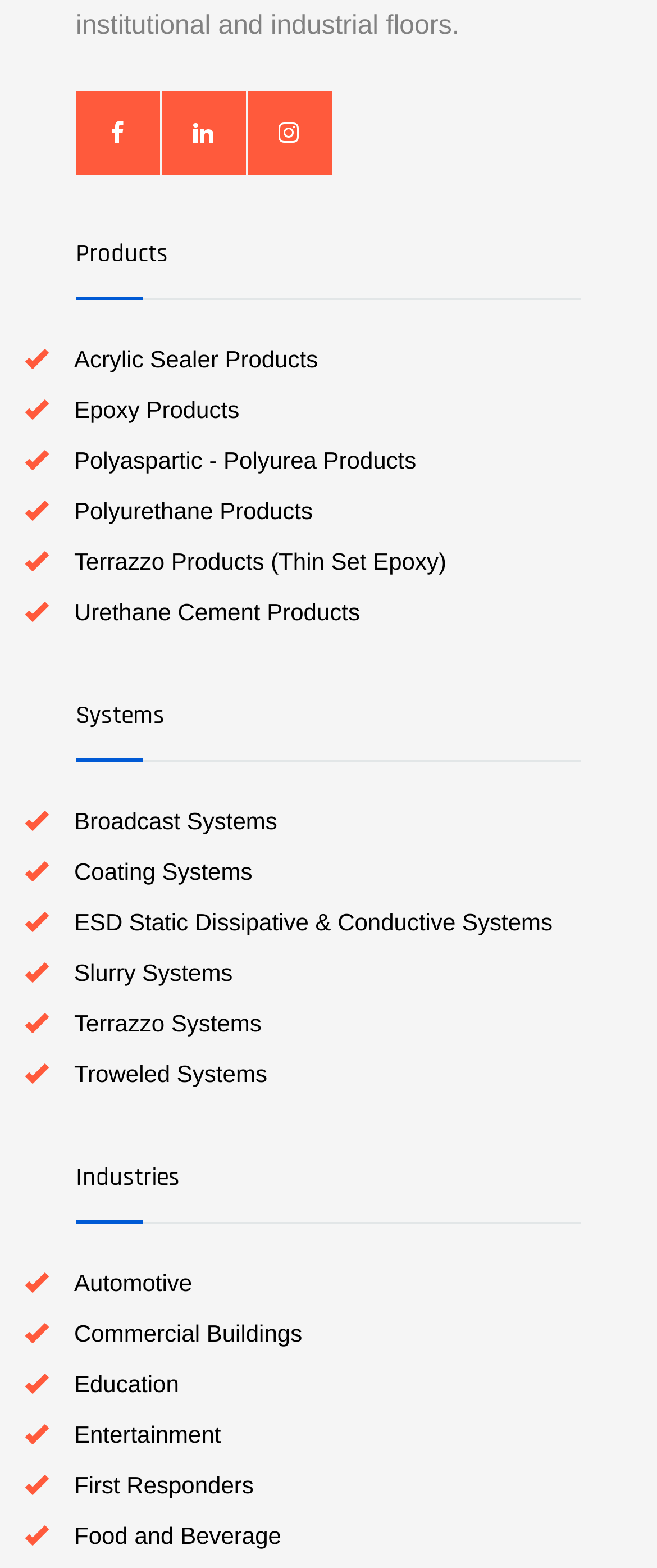What is the second link under the Products section?
Using the visual information, answer the question in a single word or phrase.

Epoxy Products